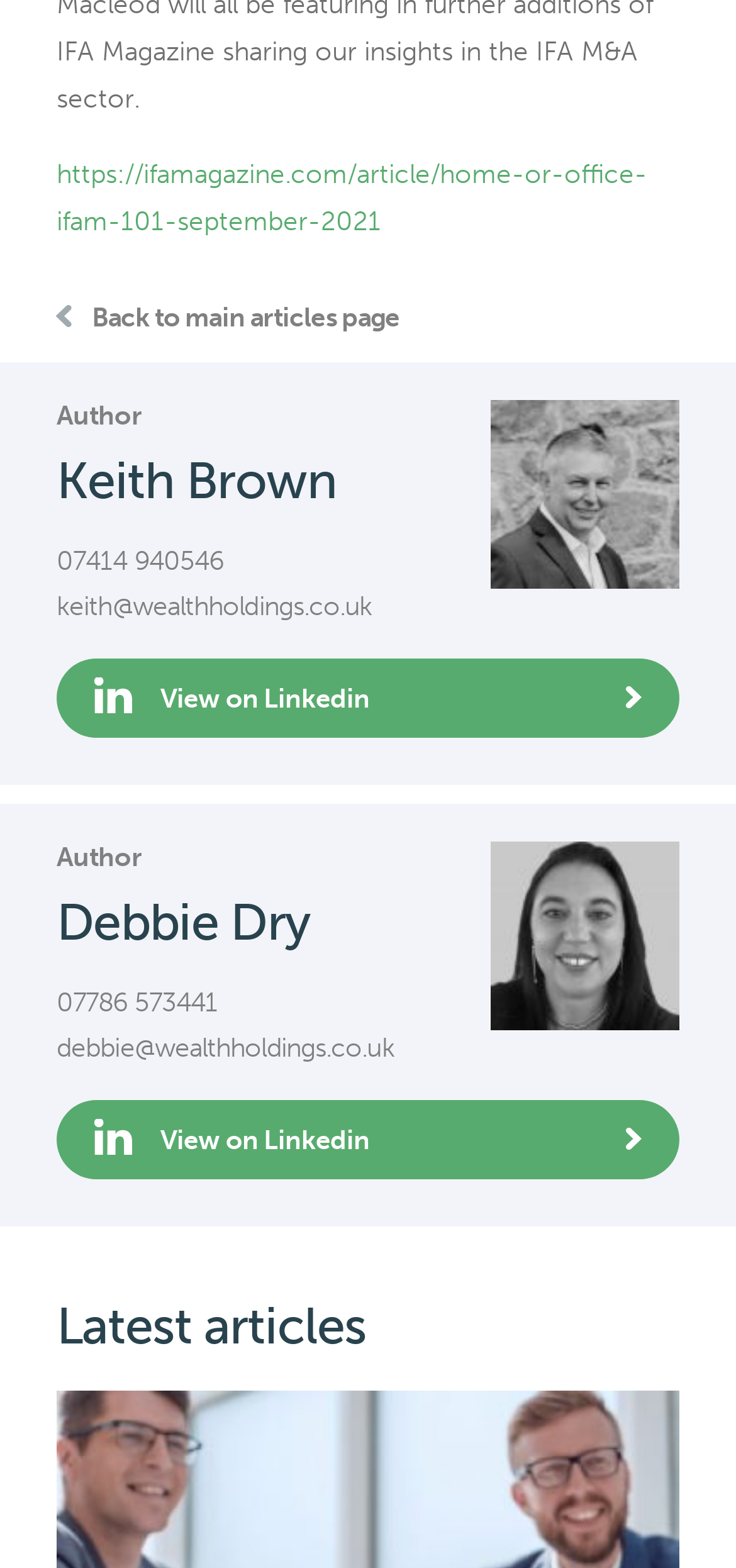Please identify the bounding box coordinates of the element I need to click to follow this instruction: "Contact Debbie Dry via email".

[0.077, 0.658, 0.536, 0.678]